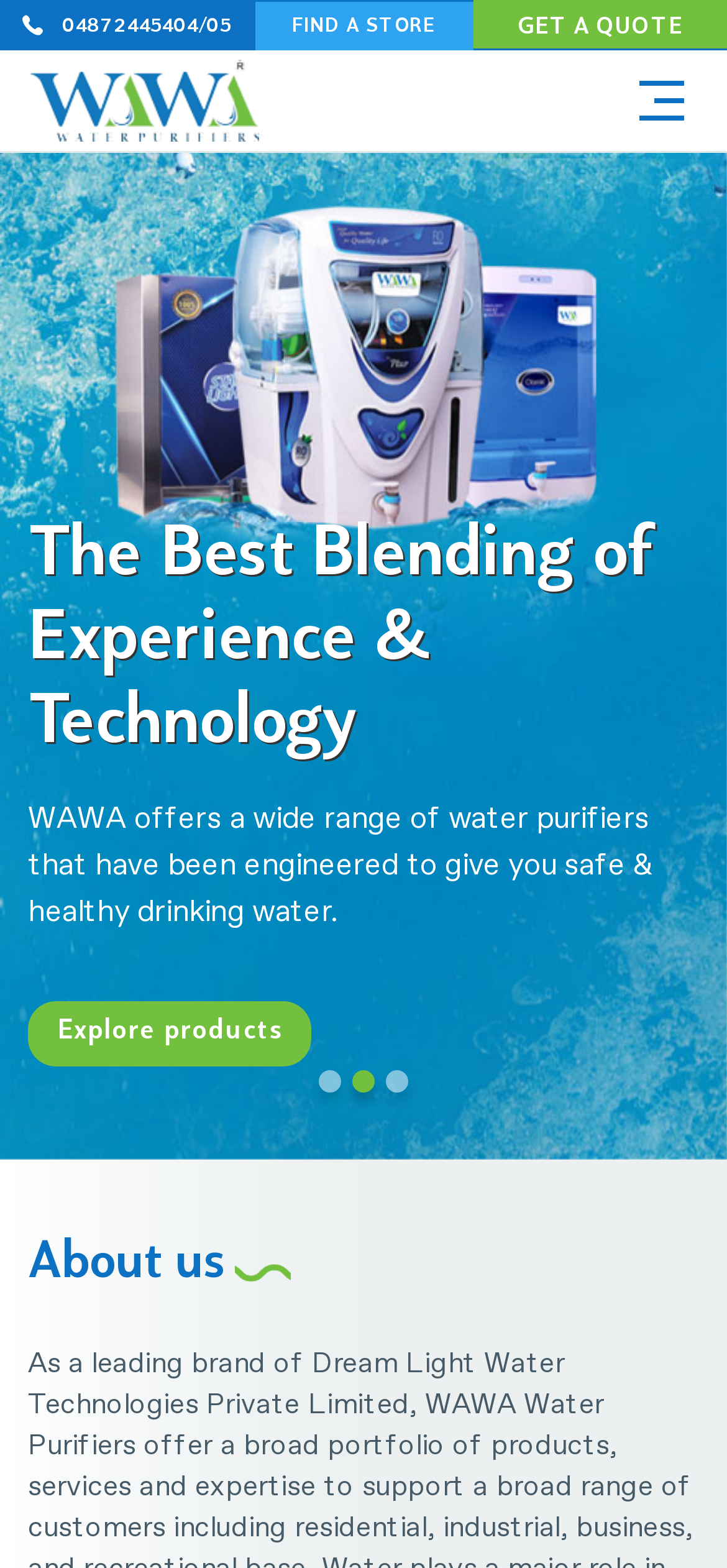What type of products does WAWA offer?
Please answer the question as detailed as possible.

According to the webpage, WAWA Water Purifiers offer a broad portfolio of products, services and expertise to support a broad range of customers including residential, industrial, business, and recreational base.